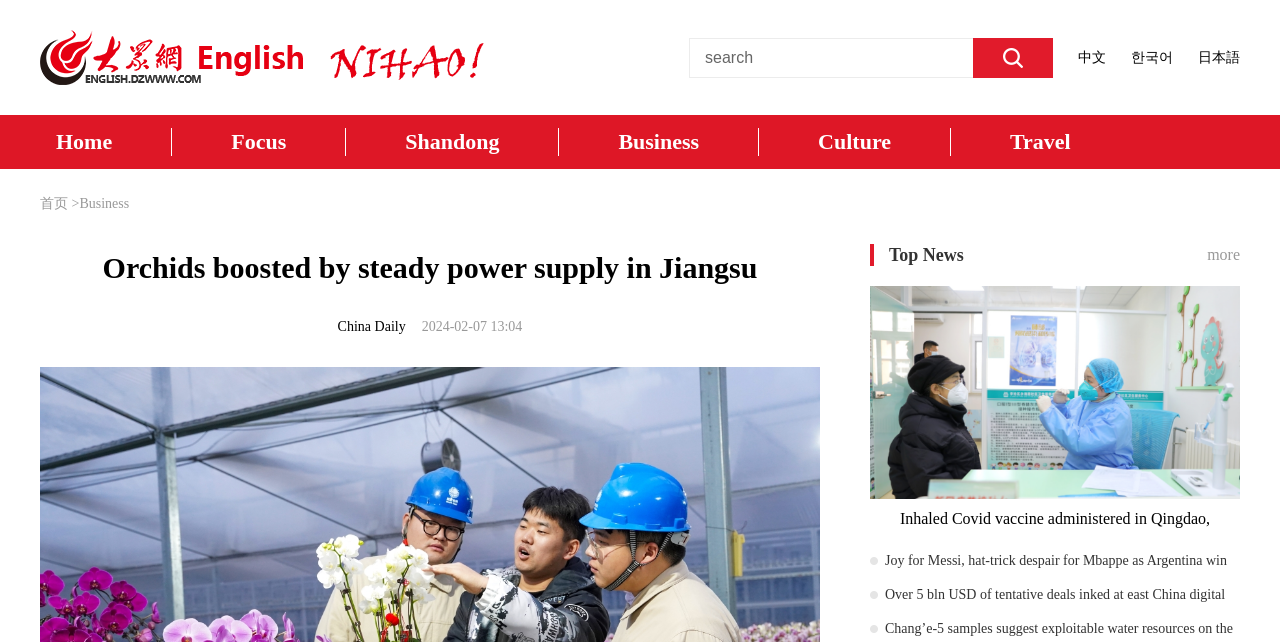Answer the question in a single word or phrase:
What is the language of the current webpage?

English